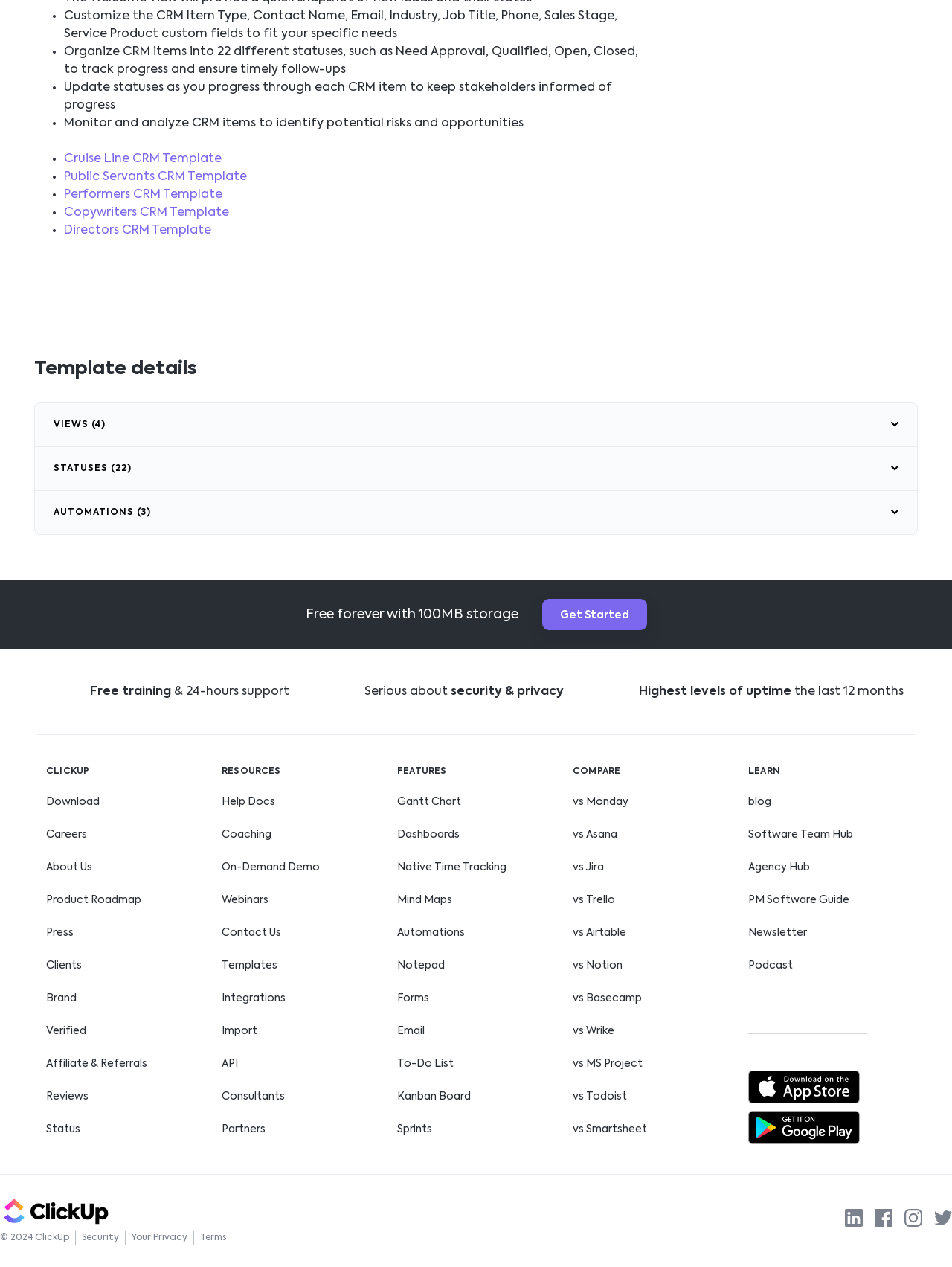Identify and provide the bounding box coordinates of the UI element described: "aria-label="Follow ClickUp on Instagram"". The coordinates should be formatted as [left, top, right, bottom], with each number being a float between 0 and 1.

[0.95, 0.954, 0.969, 0.973]